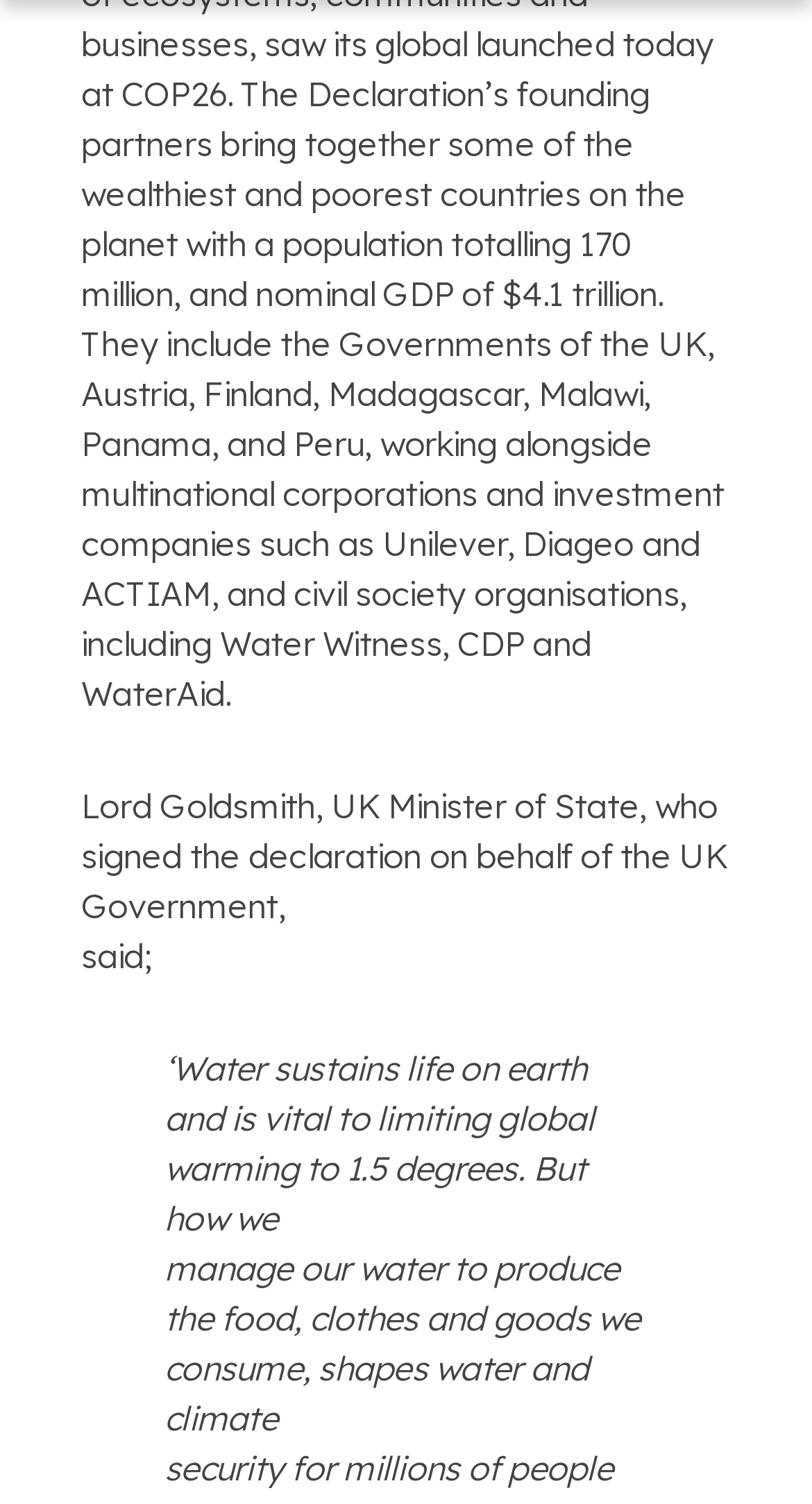Can you find the bounding box coordinates for the element to click on to achieve the instruction: "click the Individual Privacy Preferences button"?

[0.038, 0.198, 0.962, 0.27]